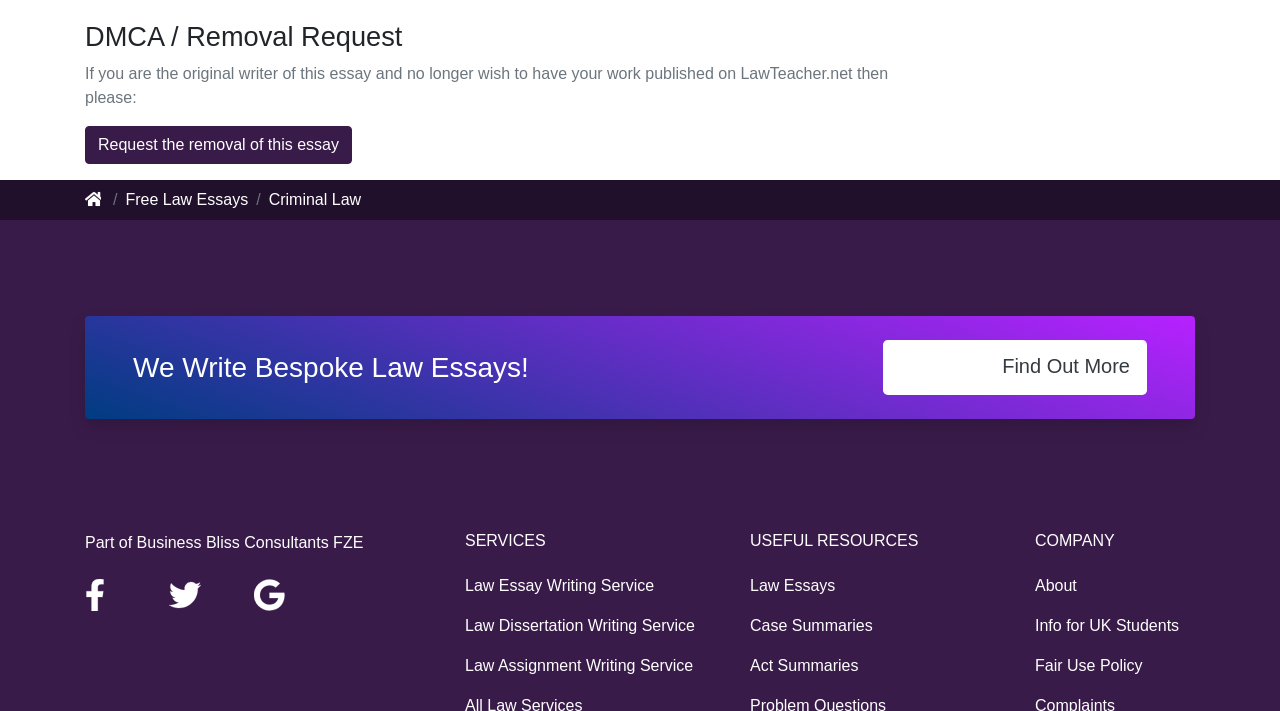Provide a short answer using a single word or phrase for the following question: 
What services are offered by LawTeacher.net?

Law Essay Writing, Dissertation, Assignment